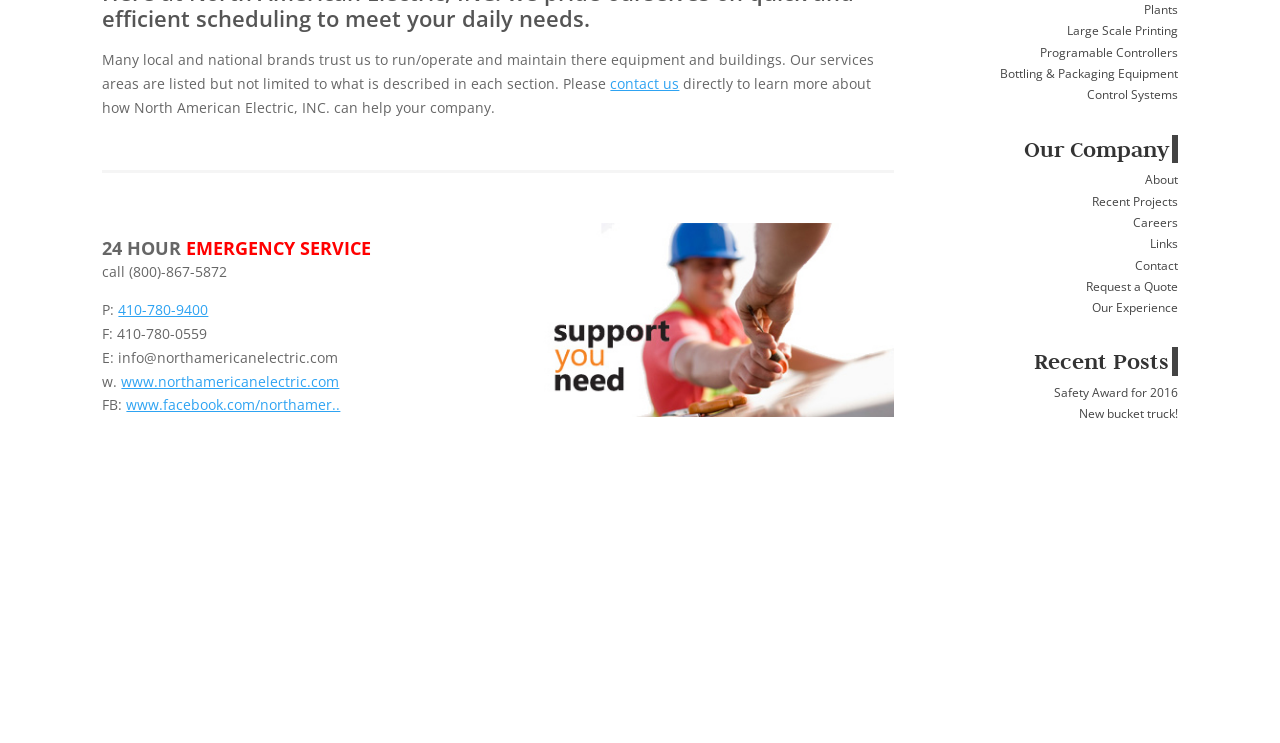Bounding box coordinates are specified in the format (top-left x, top-left y, bottom-right x, bottom-right y). All values are floating point numbers bounded between 0 and 1. Please provide the bounding box coordinate of the region this sentence describes: Links

[0.898, 0.317, 0.92, 0.34]